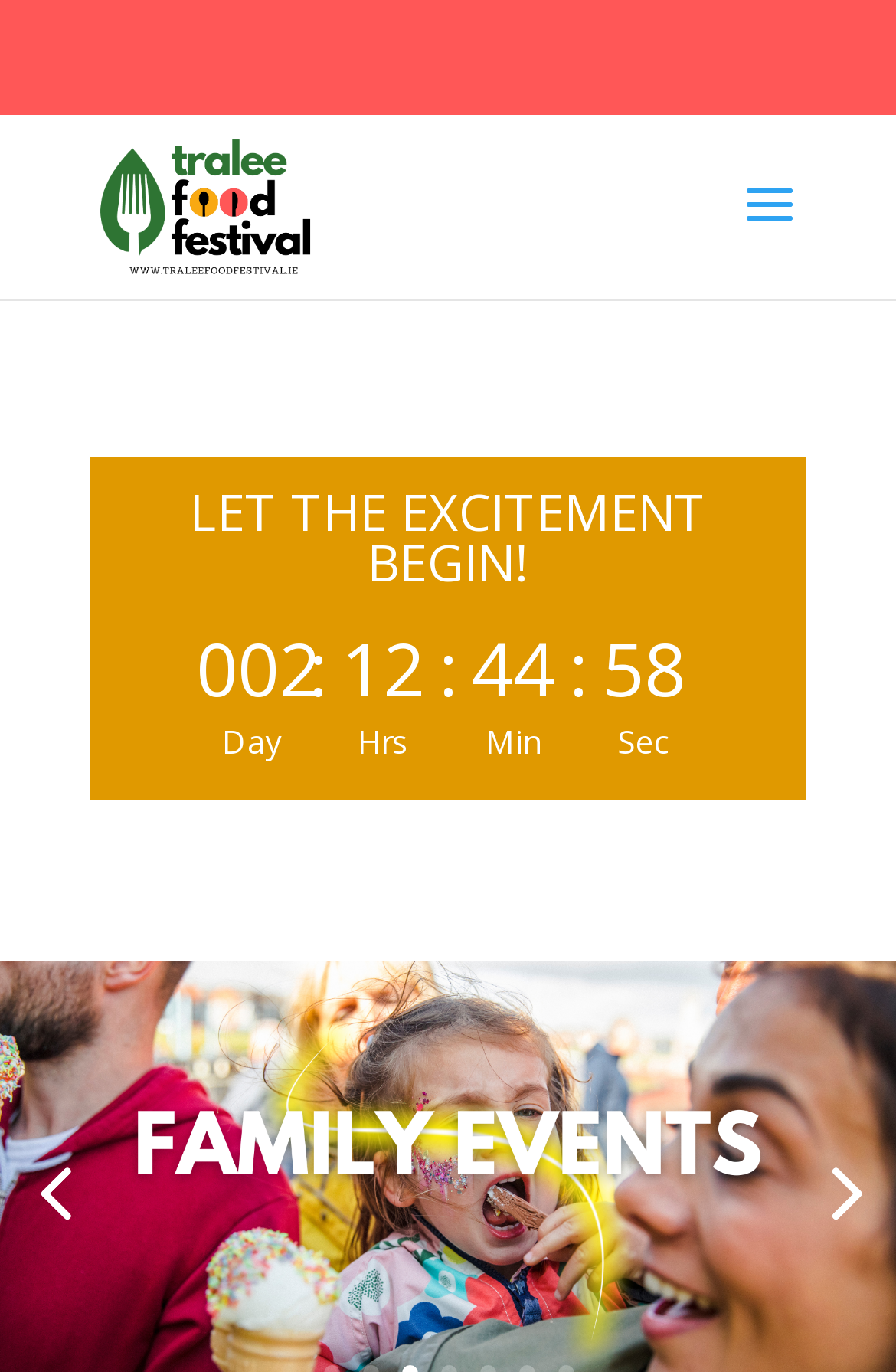Determine the bounding box of the UI component based on this description: "Portuguese". The bounding box coordinates should be four float values between 0 and 1, i.e., [left, top, right, bottom].

None